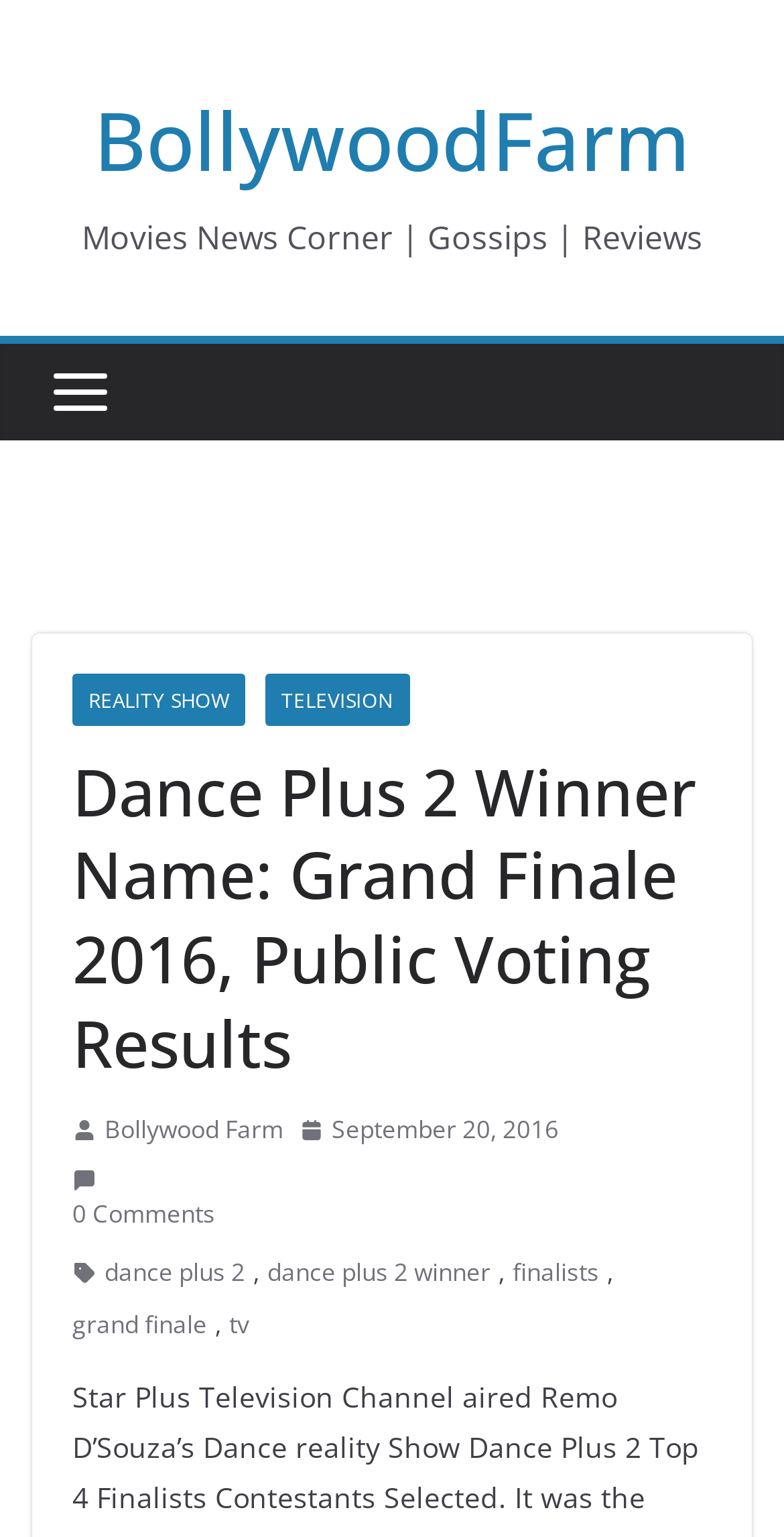Please locate the clickable area by providing the bounding box coordinates to follow this instruction: "Visit the 'TELEVISION' page".

[0.338, 0.438, 0.523, 0.472]